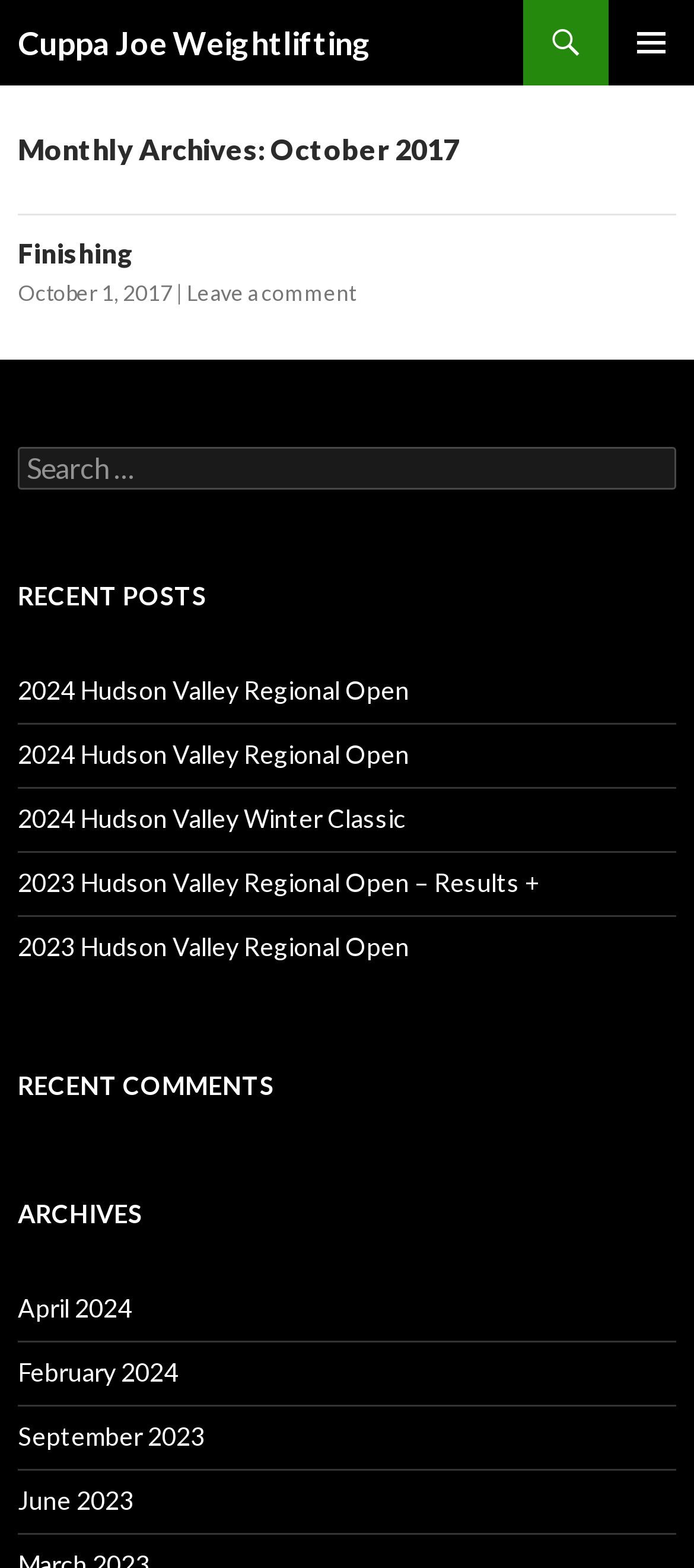Locate the bounding box coordinates of the element you need to click to accomplish the task described by this instruction: "Search for something".

[0.026, 0.285, 0.974, 0.312]